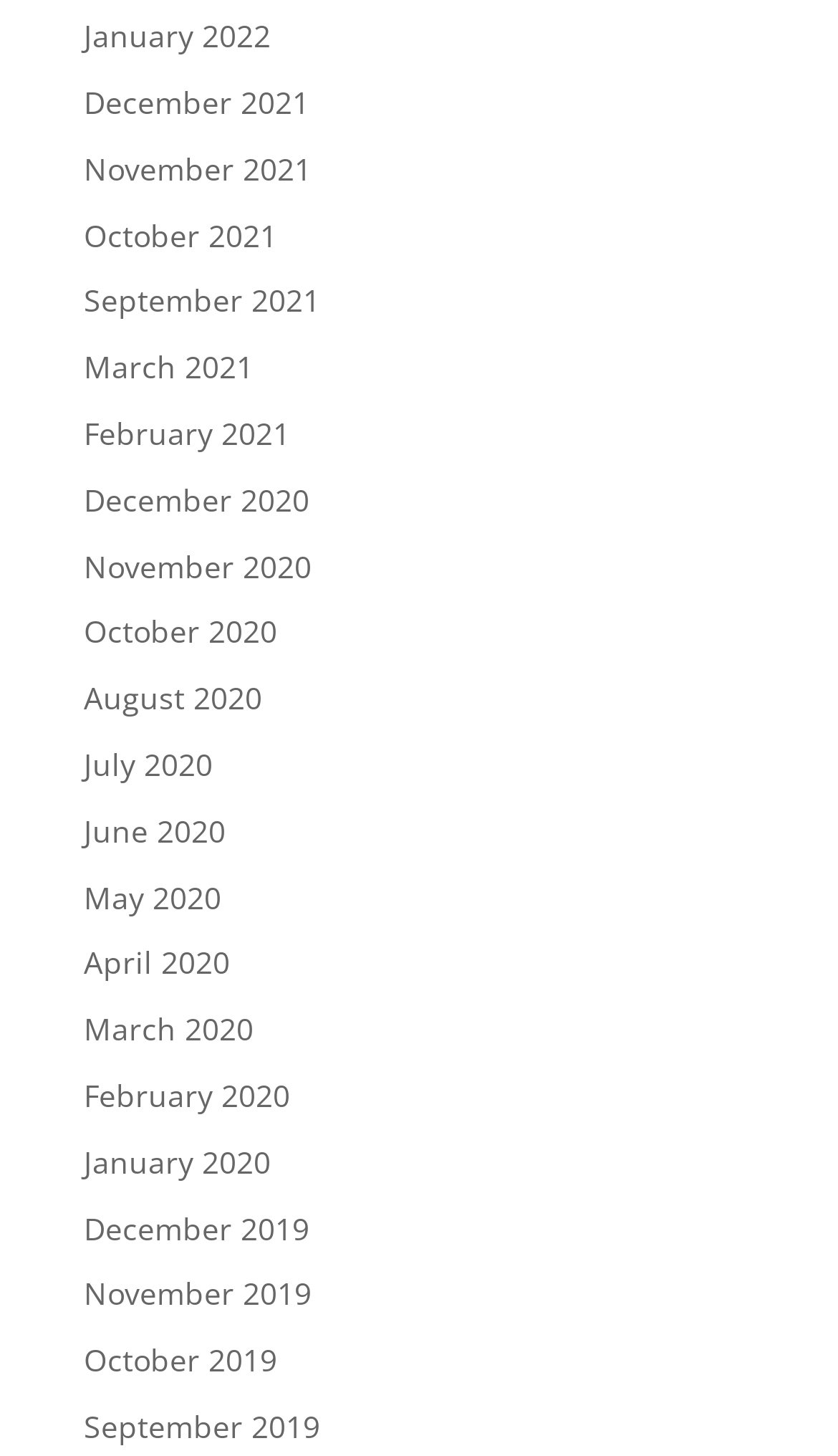Please identify the bounding box coordinates of the clickable area that will allow you to execute the instruction: "Explore TECH NEWS".

None